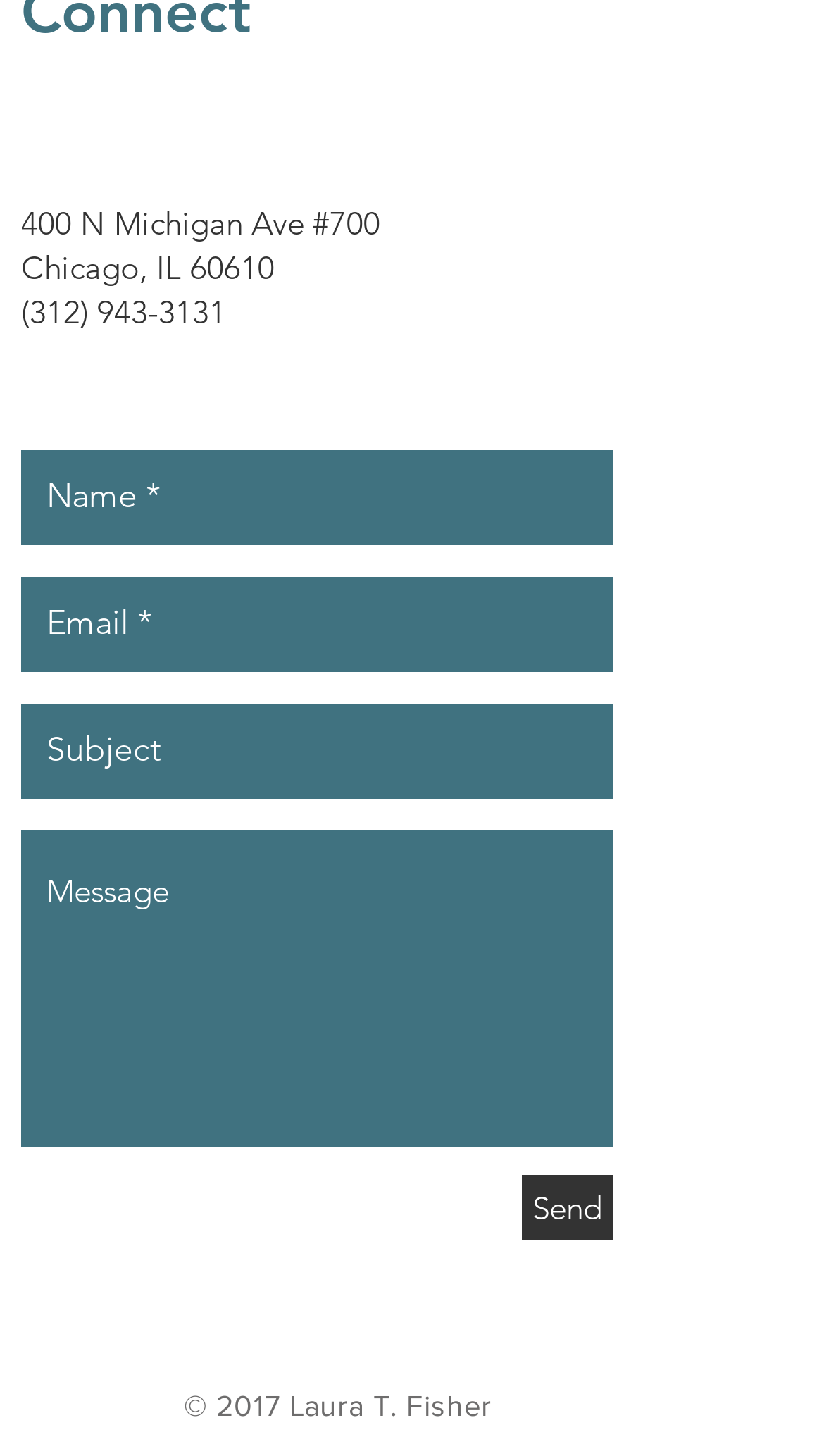Locate the bounding box coordinates of the clickable region necessary to complete the following instruction: "click the Send button". Provide the coordinates in the format of four float numbers between 0 and 1, i.e., [left, top, right, bottom].

[0.633, 0.807, 0.744, 0.852]